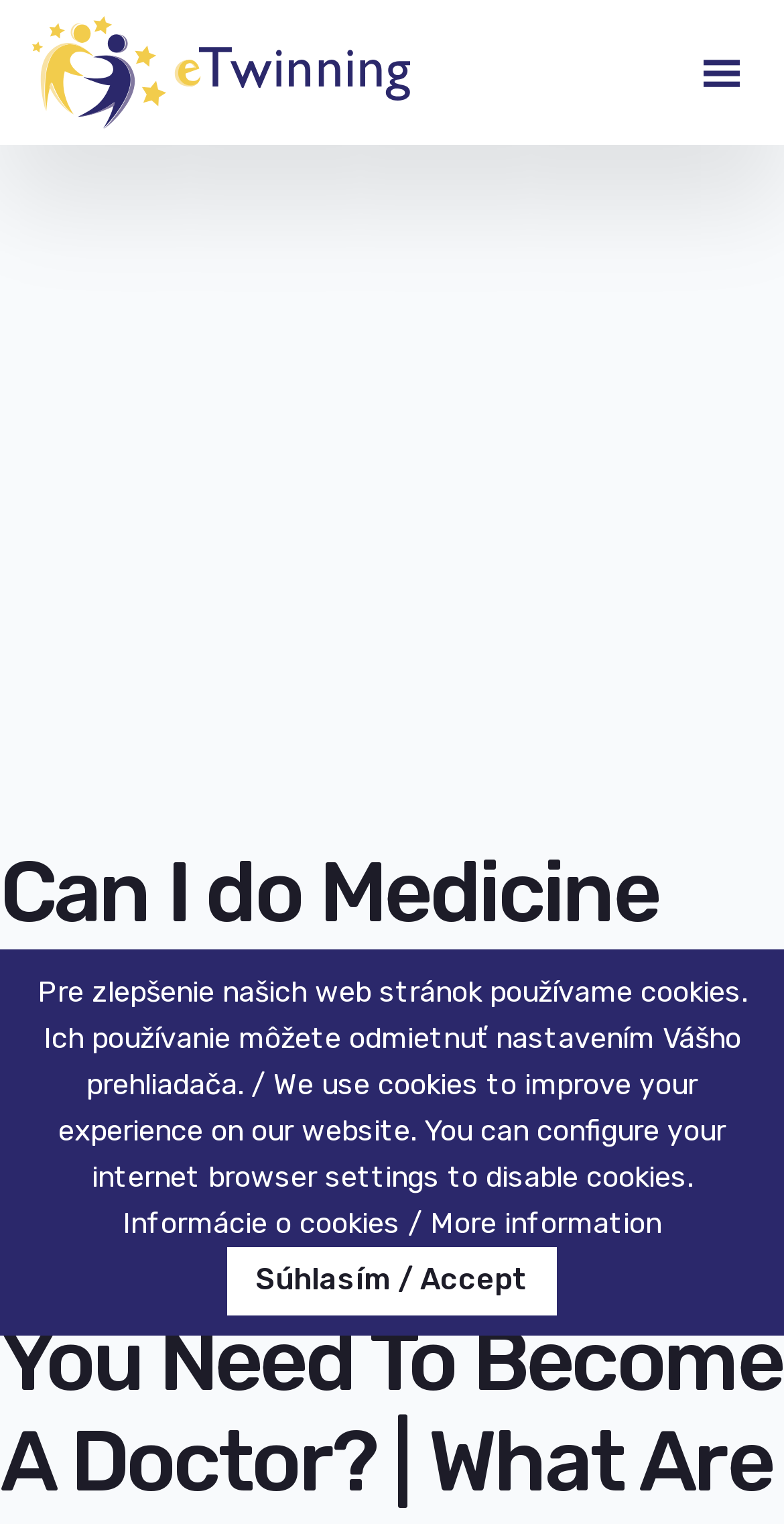Use a single word or phrase to answer this question: 
What is the main topic of this webpage?

Medicine A Level